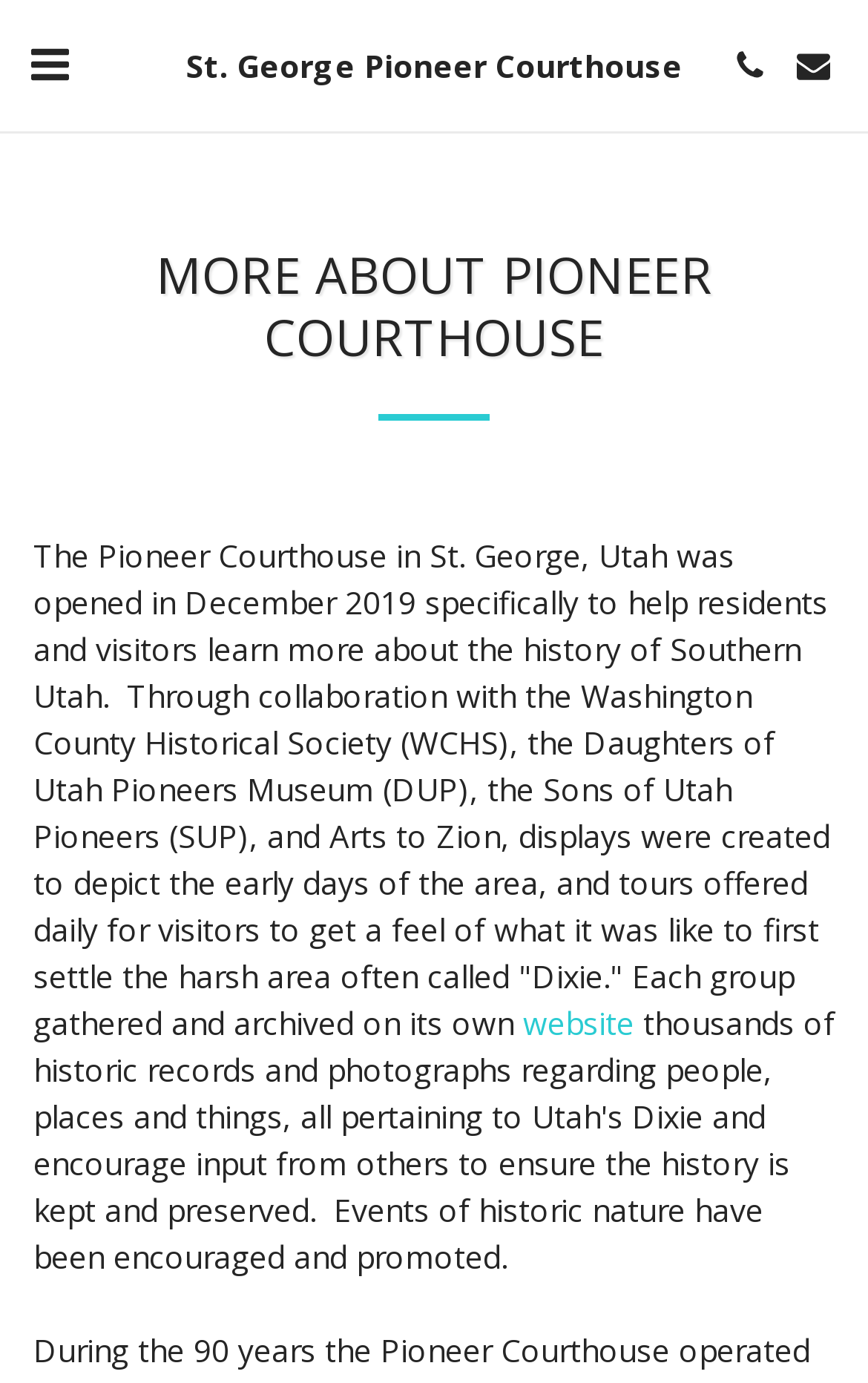Describe in detail what you see on the webpage.

The webpage is about the St. George Pioneer Courthouse, with a prominent link to the courthouse's name at the top, spanning almost the entire width of the page. Below this link, there are three buttons aligned horizontally, with the first one located at the top-left corner, the second one at the top-right corner, and the third one adjacent to the second button.

The main content of the page is divided into two sections. The first section is a heading that reads "MORE ABOUT PIONEER COURTHOUSE" in a large font, taking up about a quarter of the page's height. Below this heading, there is a horizontal separator line that spans about a quarter of the page's width.

The second section is a block of text that describes the history of the Pioneer Courthouse in St. George, Utah. The text explains that the courthouse was opened in December 2019 to educate residents and visitors about the history of Southern Utah, and that it features displays and daily tours in collaboration with several historical societies and museums. The text takes up most of the page's height and is positioned below the separator line.

At the bottom of the page, there is a link to a website, located to the right of the text block.